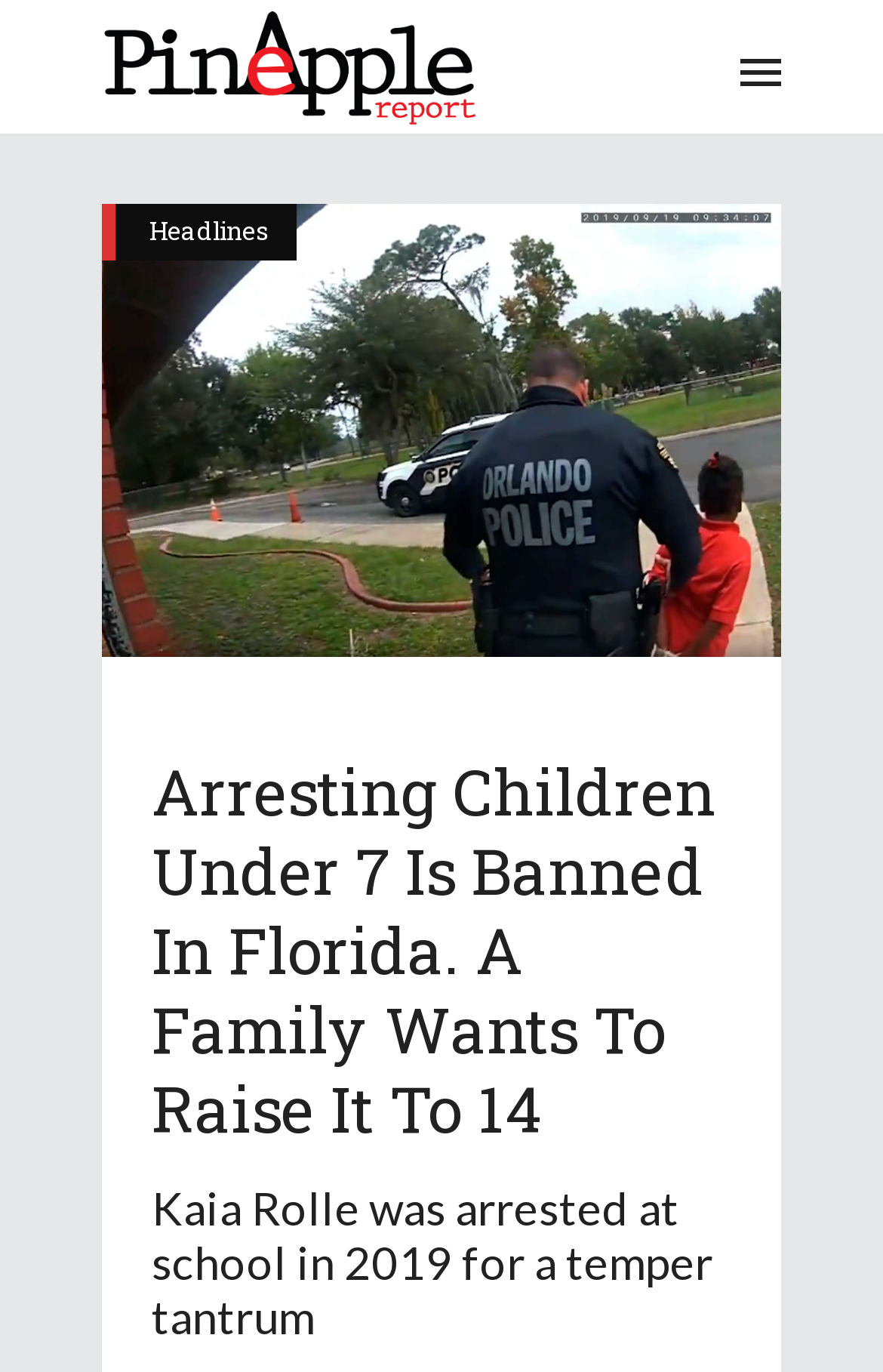Give a one-word or one-phrase response to the question: 
What is the topic of the article?

Arresting children